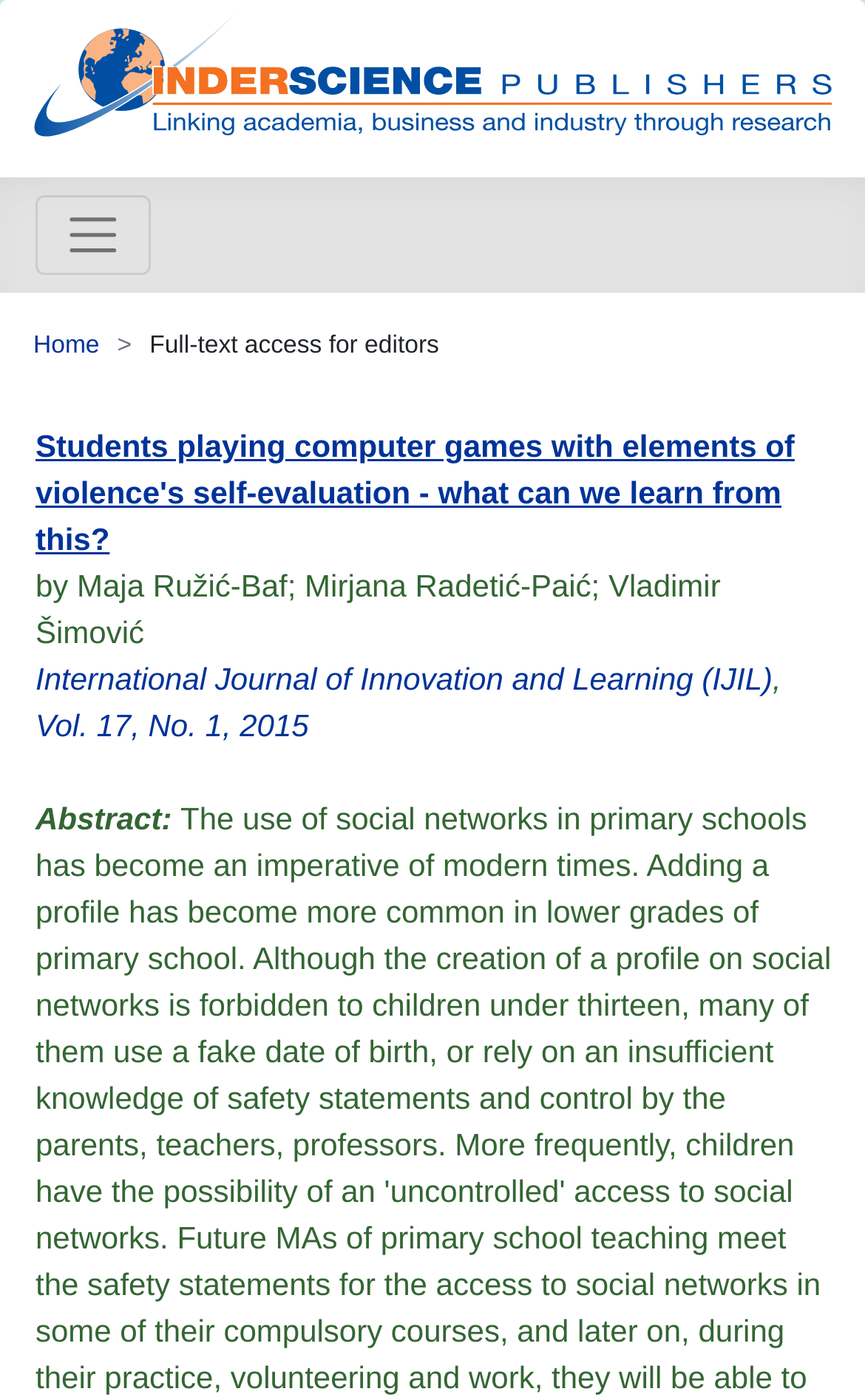Who are the authors of the article?
Based on the visual, give a brief answer using one word or a short phrase.

Maja Ružić-Baf, Mirjana Radetić-Paić, Vladimir Šimović